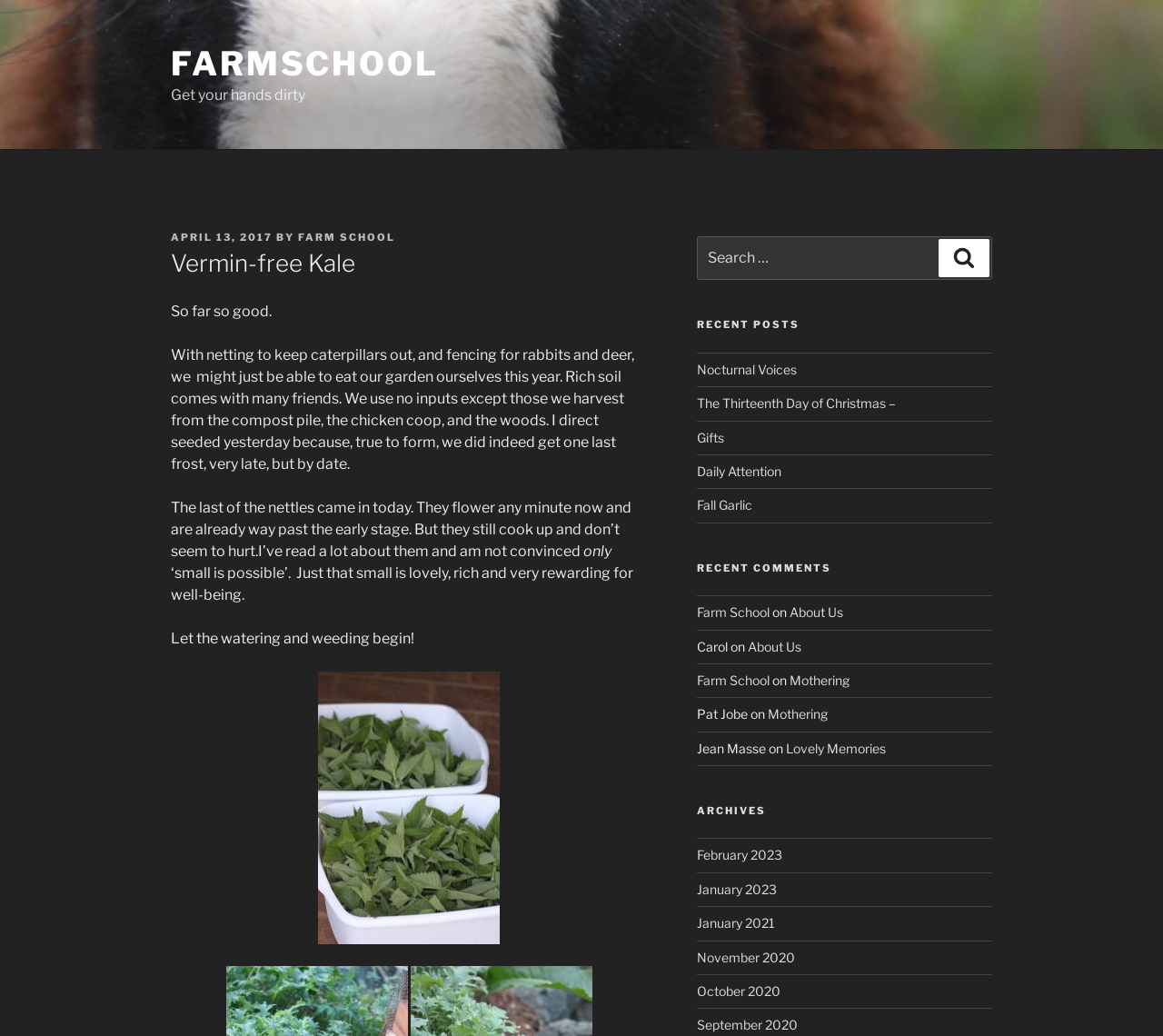Please answer the following question using a single word or phrase: What is the position of the search box on the page?

Top-right